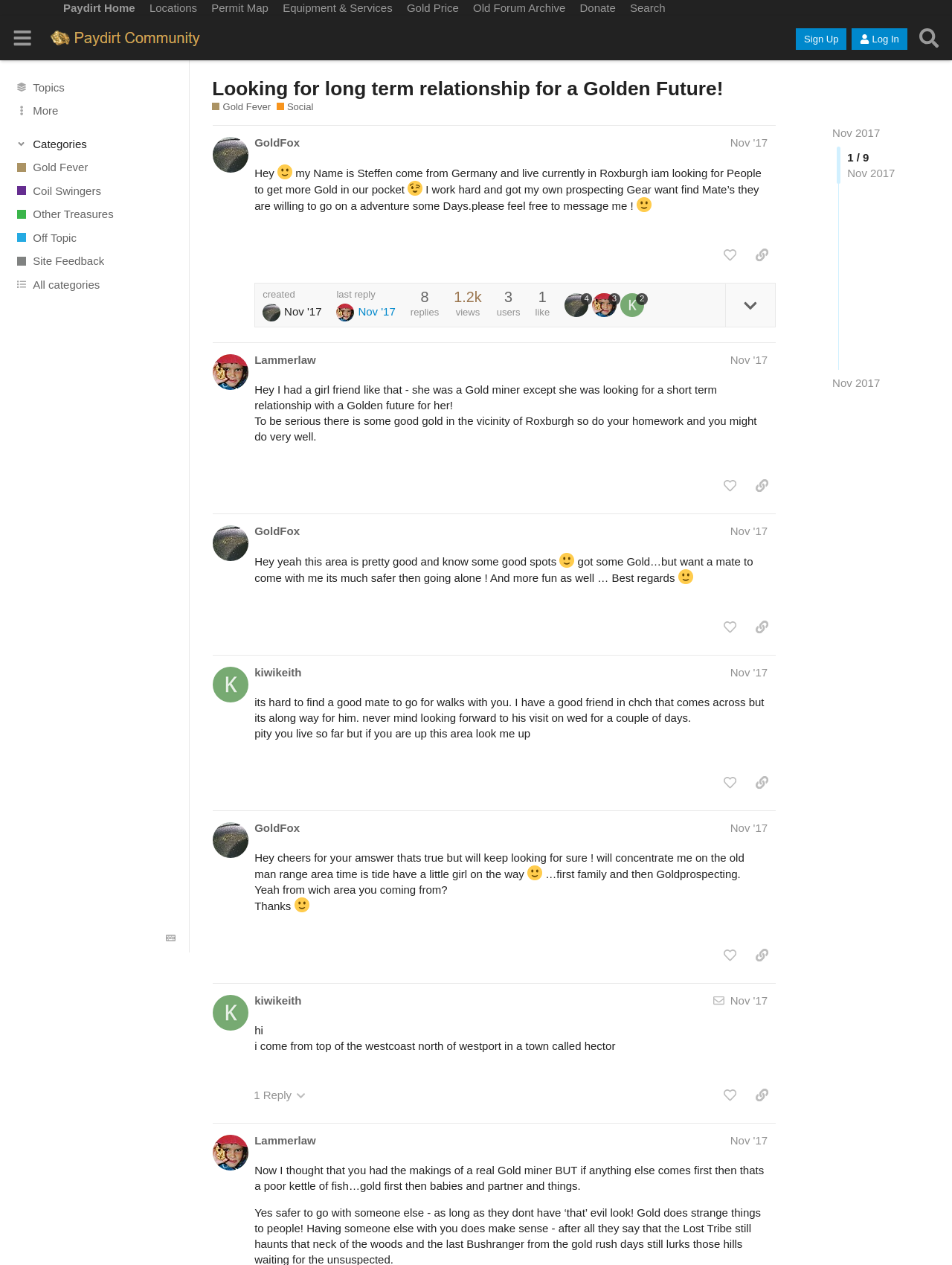Answer the following query with a single word or phrase:
What is the topic of the first post?

Looking for long term relationship for a Golden Future!